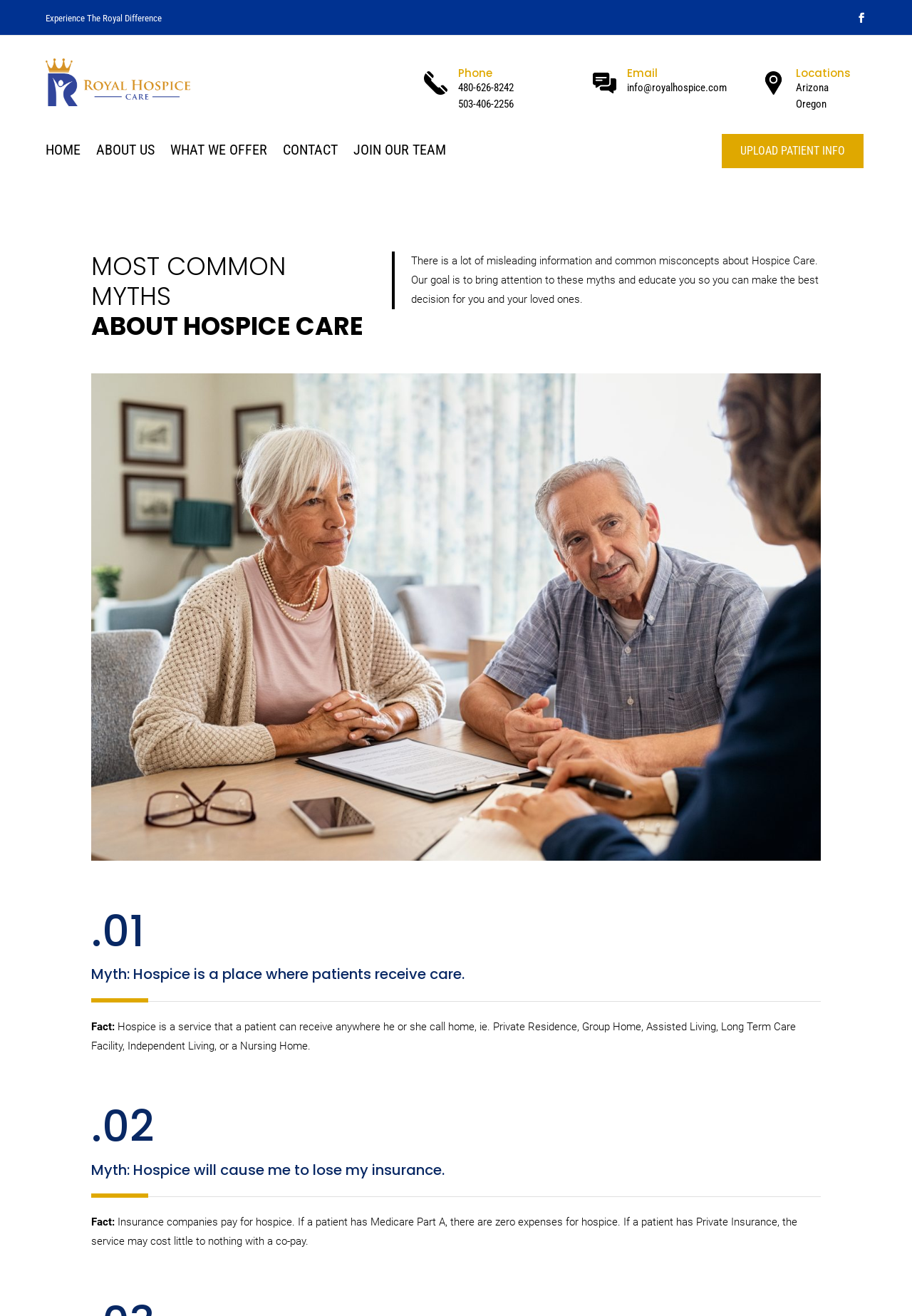Give a full account of the webpage's elements and their arrangement.

The webpage is about Royal Hospice, specifically focusing on myths and facts about hospice care. At the top, there is a heading "Experience The Royal Difference" followed by a small icon and a link. Below this, there are three columns of contact information, including phone numbers, email, and locations.

Underneath the contact information, there is a navigation menu with links to different sections of the website, such as "HOME", "ABOUT US", "WHAT WE OFFER", "CONTACT", and "JOIN OUR TEAM".

The main content of the webpage is divided into two sections. The first section has a heading "MOST COMMON MYTHS ABOUT HOSPICE CARE" and a brief introduction to the myths and misconceptions about hospice care. Below this, there is a large image that takes up most of the width of the page.

The second section is a list of myths and facts about hospice care. Each myth is presented as a heading, followed by a "Fact:" label and a brief explanation. There are two myths presented, one about hospice being a place where patients receive care, and another about hospice causing patients to lose their insurance. The facts provided clarify that hospice is a service that can be received anywhere, and that insurance companies pay for hospice with little to no cost to the patient.